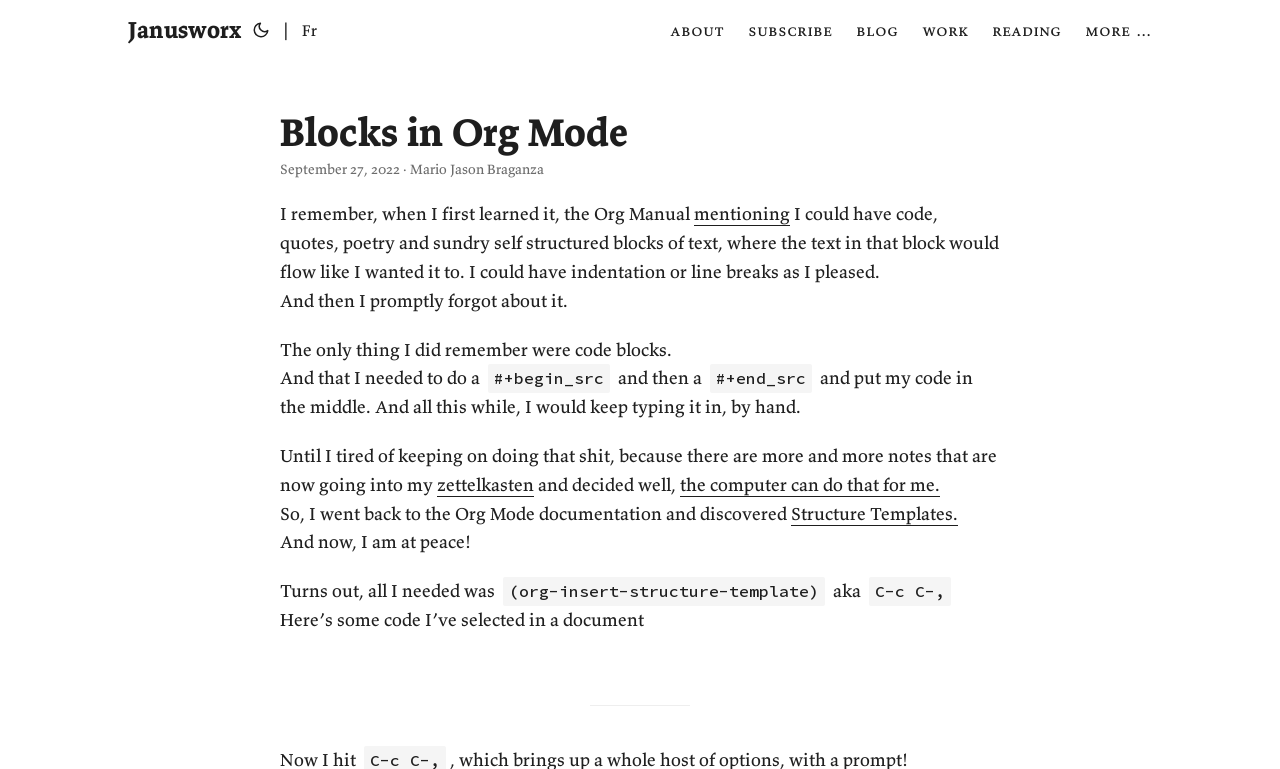Identify the bounding box coordinates for the region of the element that should be clicked to carry out the instruction: "Click the 'zettelkasten' link". The bounding box coordinates should be four float numbers between 0 and 1, i.e., [left, top, right, bottom].

[0.341, 0.615, 0.417, 0.645]